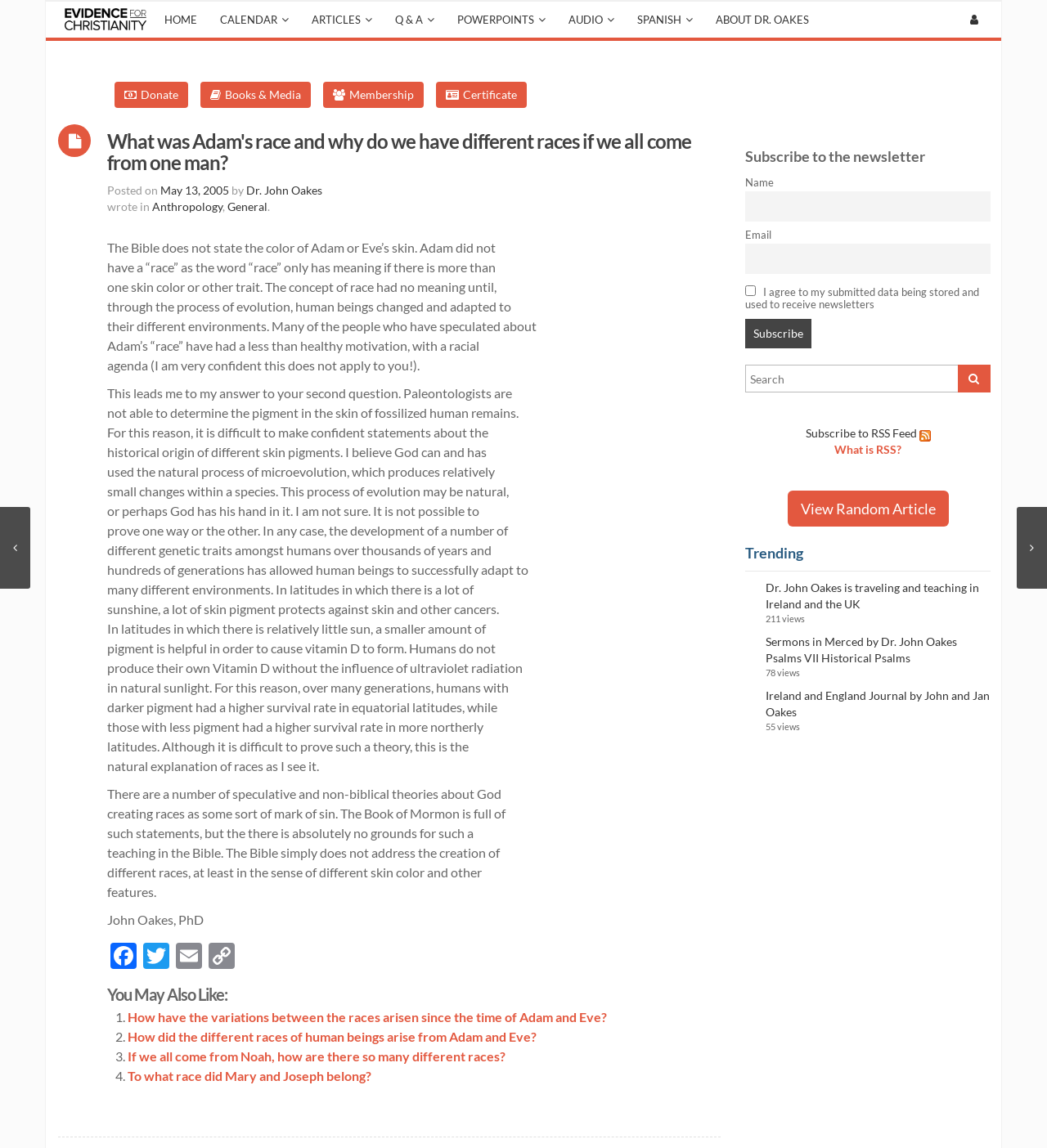Please determine the bounding box coordinates of the section I need to click to accomplish this instruction: "View details of The SPEED of Trust: The One Thing That Changes Everything".

None